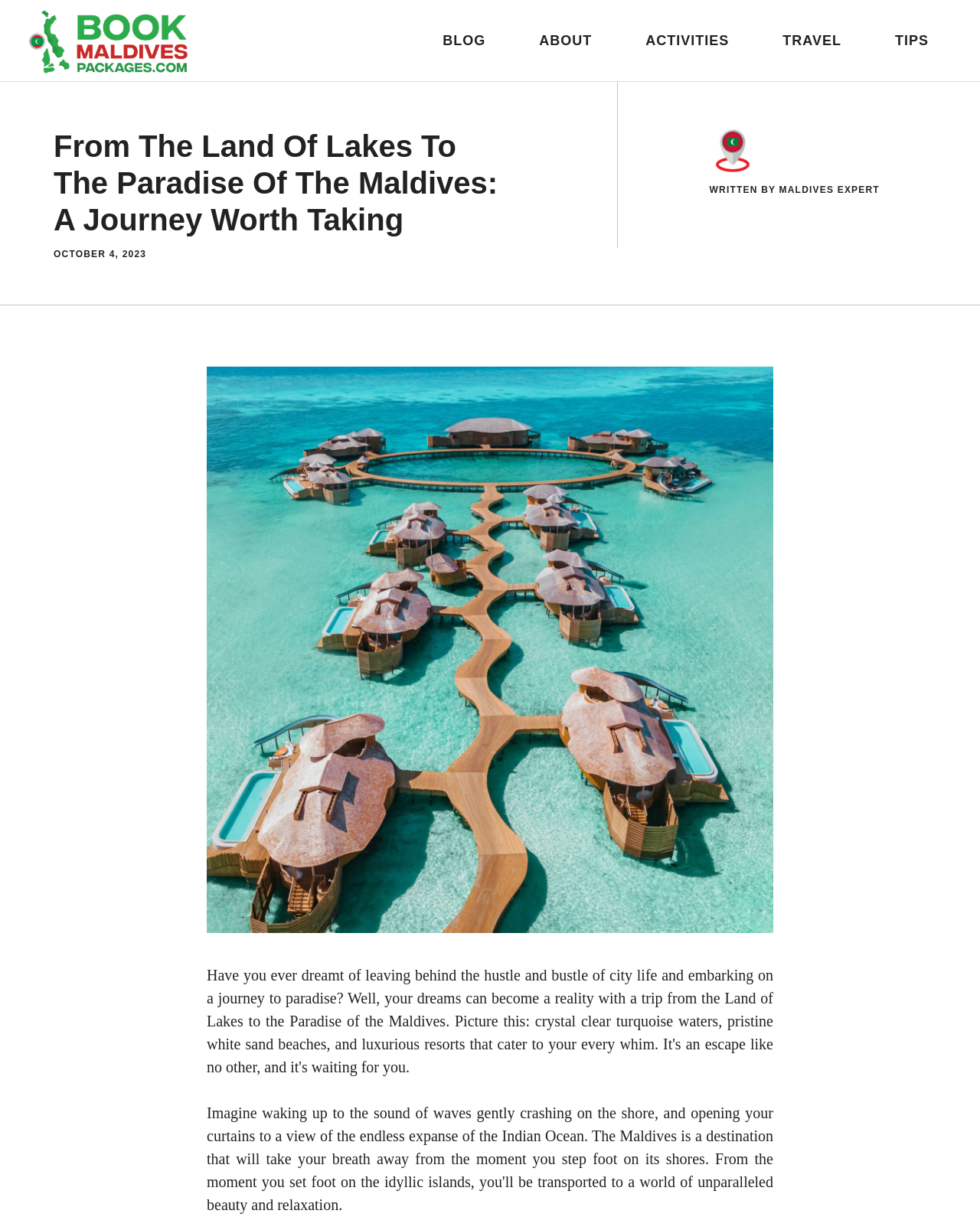Use one word or a short phrase to answer the question provided: 
How many navigation links are present?

5